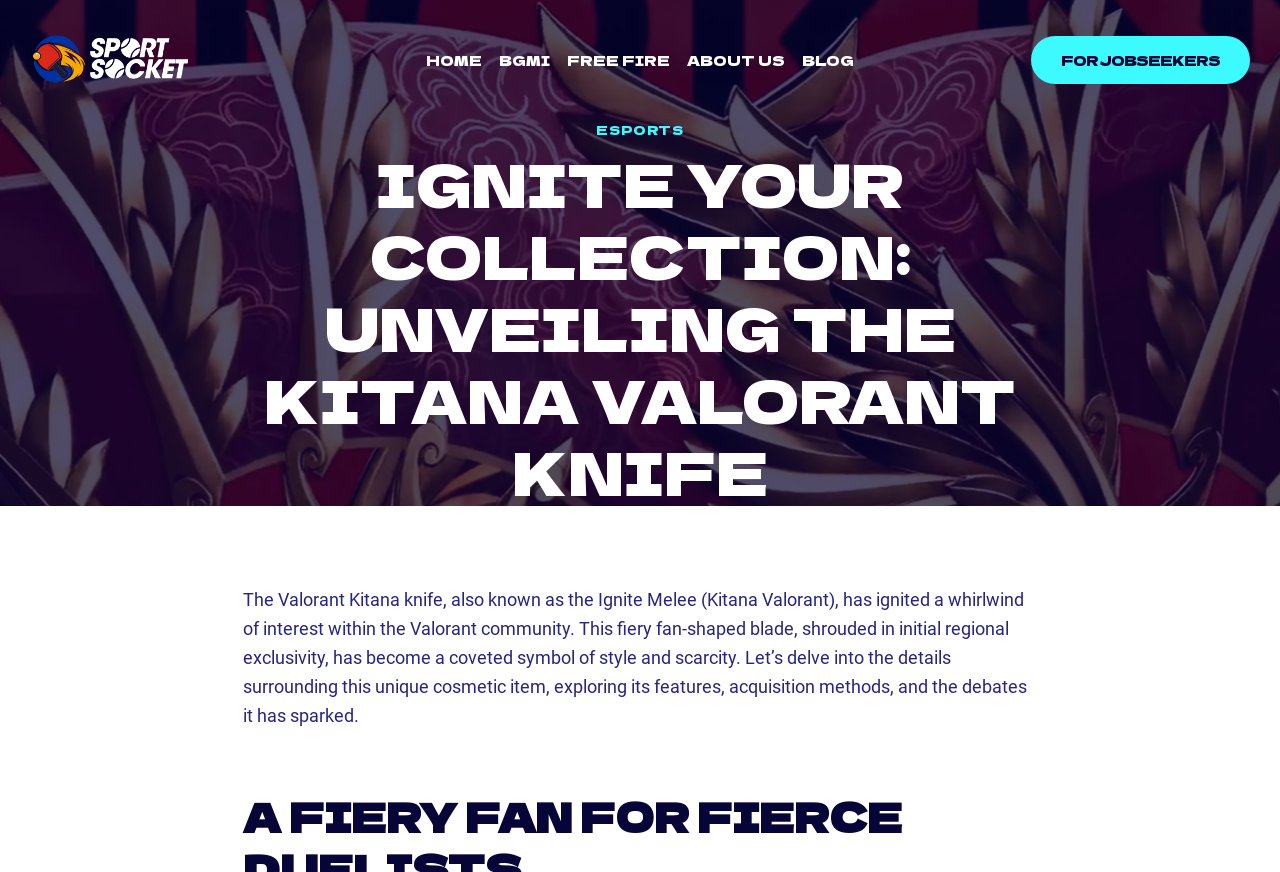What is the topic of the webpage?
Kindly answer the question with as much detail as you can.

The question asks for the topic of the webpage, which can be inferred from the heading 'IGNITE YOUR COLLECTION: UNVEILING THE KITANA VALORANT KNIFE' and the StaticText that follows, which discusses the features and acquisition methods of the Kitana Valorant knife.